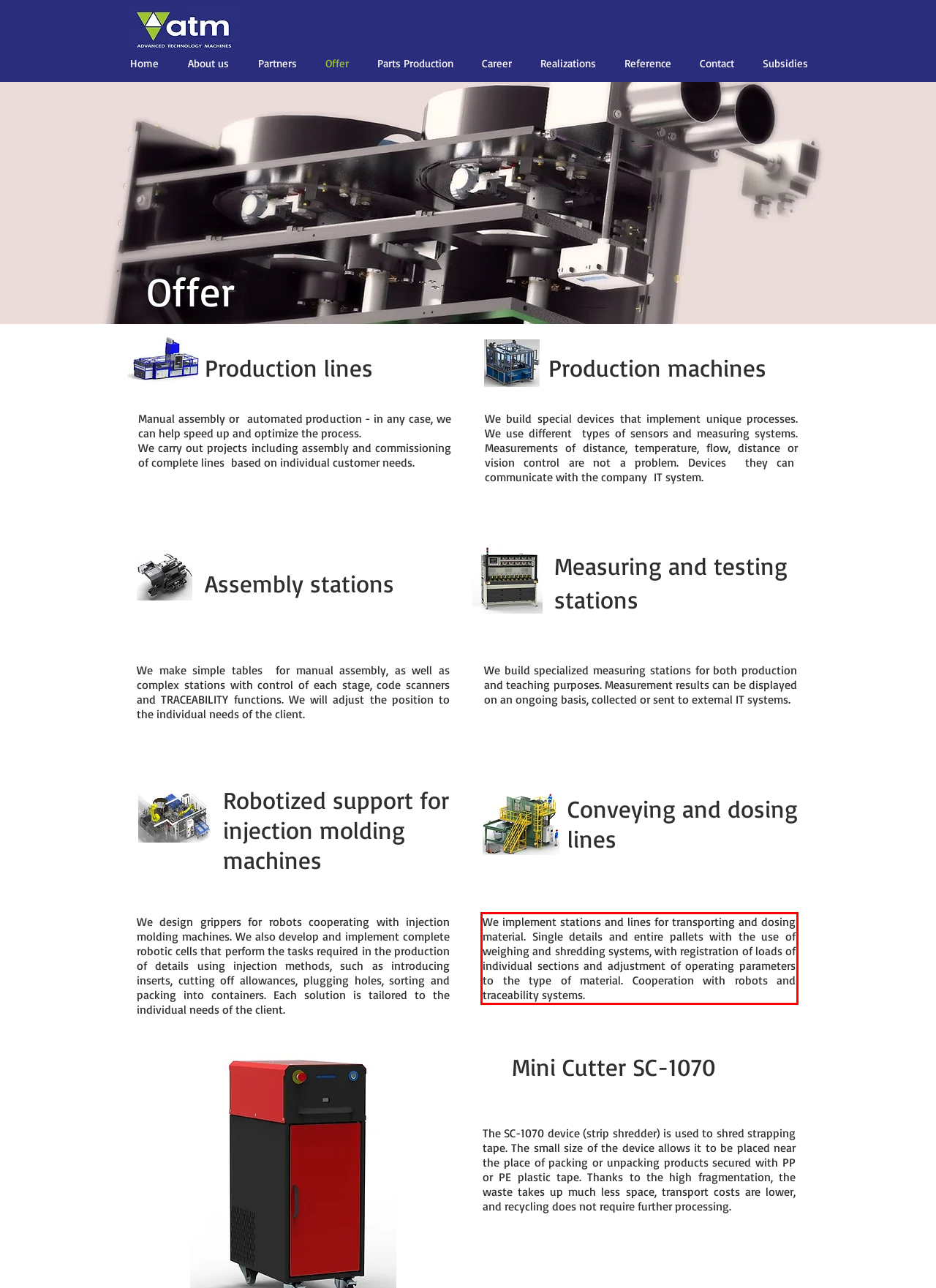Given a screenshot of a webpage with a red bounding box, please identify and retrieve the text inside the red rectangle.

We implement stations and lines for transporting and dosing material. Single details and entire pallets with the use of weighing and shredding systems, with registration of loads of individual sections and adjustment of operating parameters to the type of material. Cooperation with robots and traceability systems.